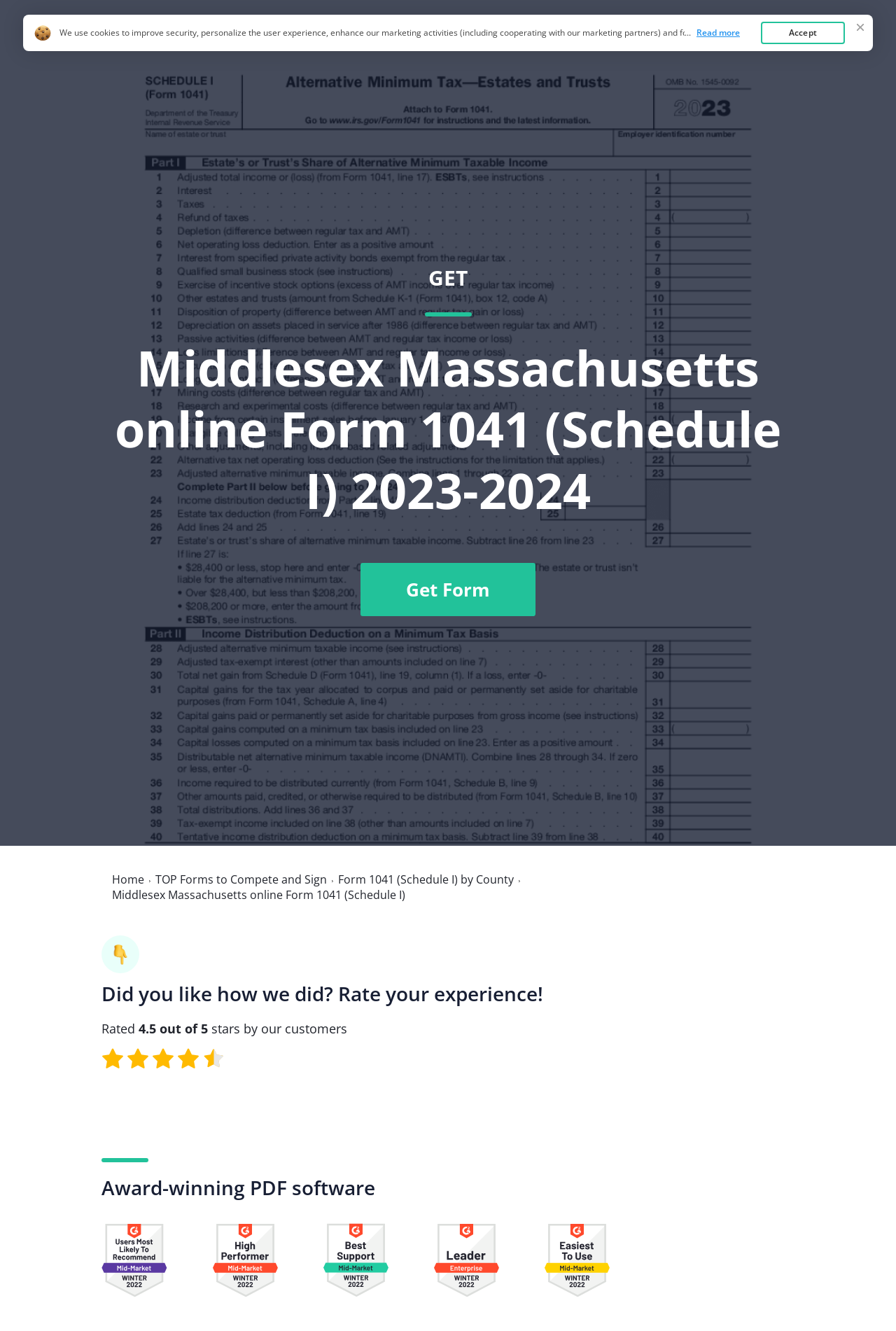Utilize the information from the image to answer the question in detail:
What is the rating given by customers?

The rating given by customers can be found in the static text elements with the text 'Rated', '4.5 out of', and 'stars by our customers'. These elements are located near the bottom of the webpage and have y-coordinates between 0.766 and 0.779.